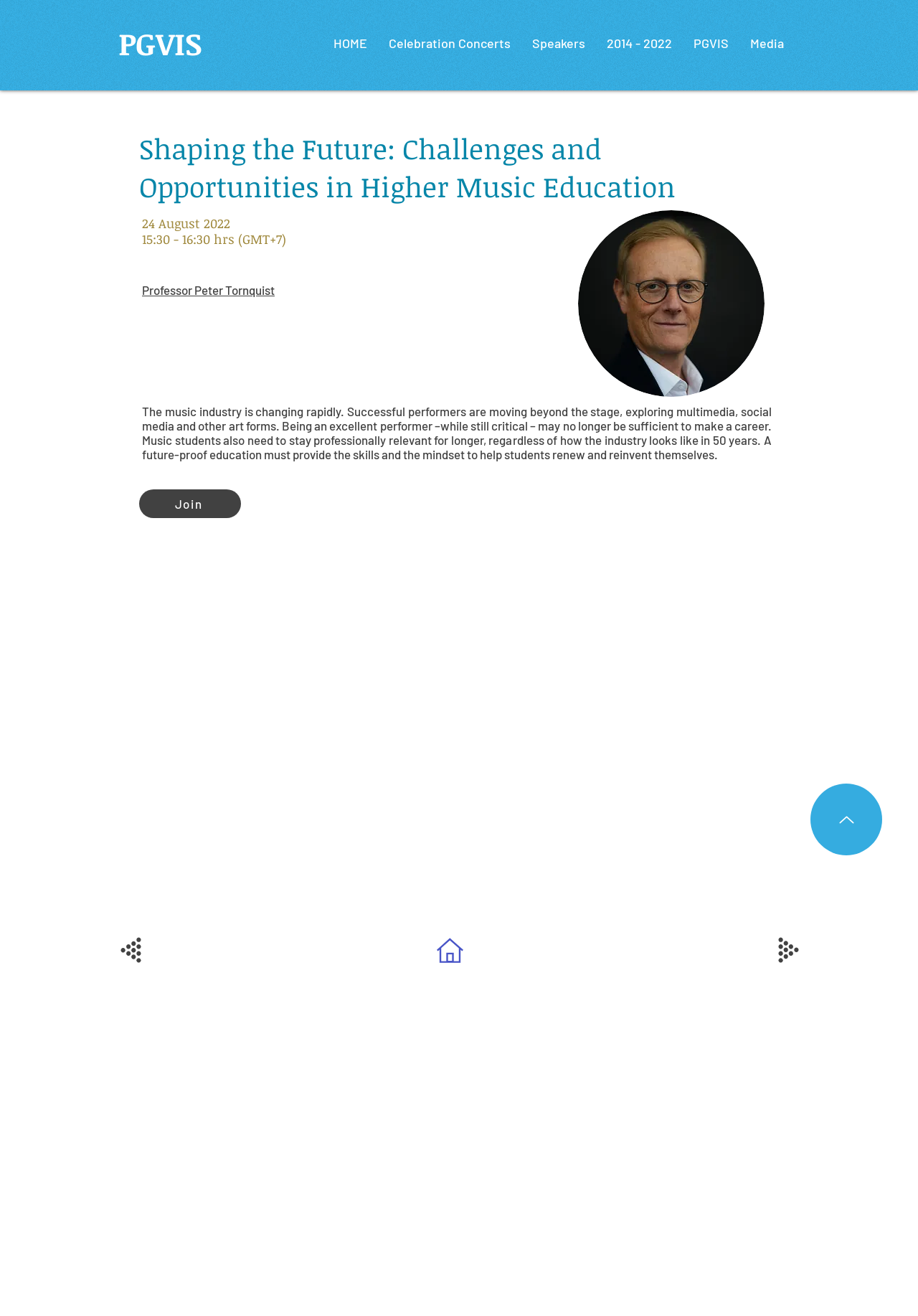Determine the bounding box coordinates of the clickable region to carry out the instruction: "Go to HOME page".

[0.352, 0.016, 0.412, 0.049]